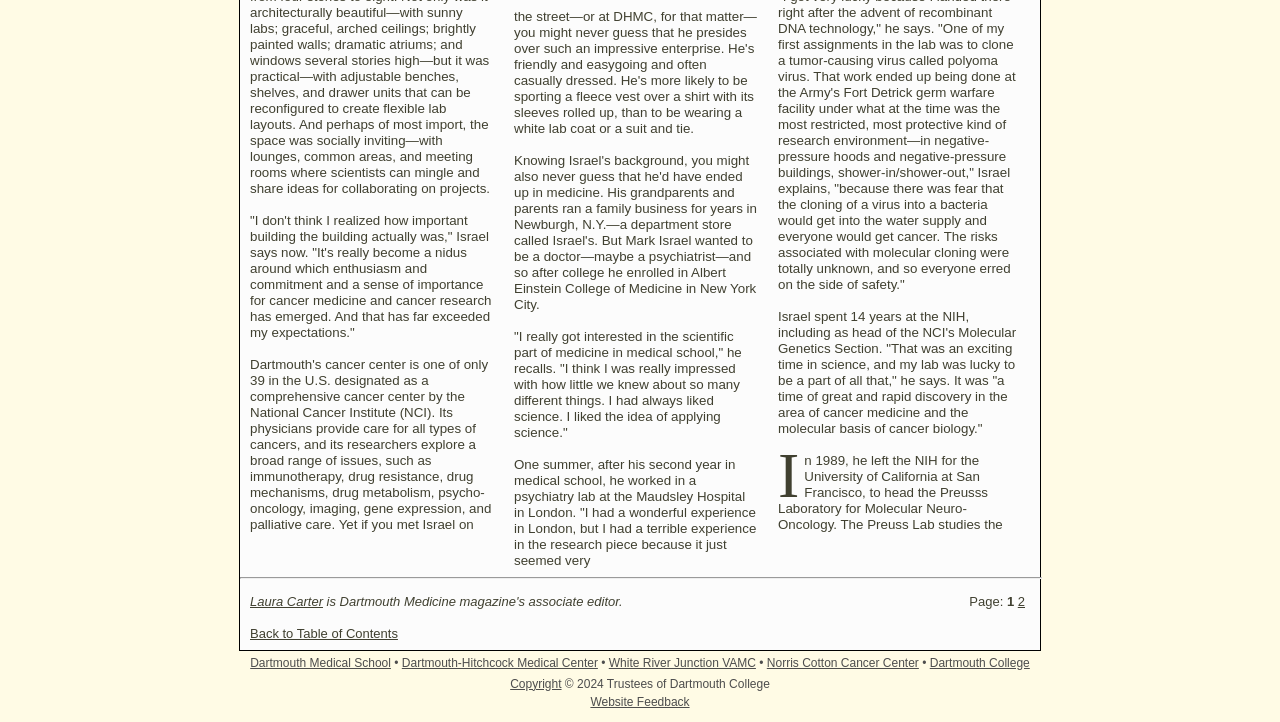Identify the bounding box for the UI element that is described as follows: "Dartmouth College".

[0.726, 0.908, 0.805, 0.927]